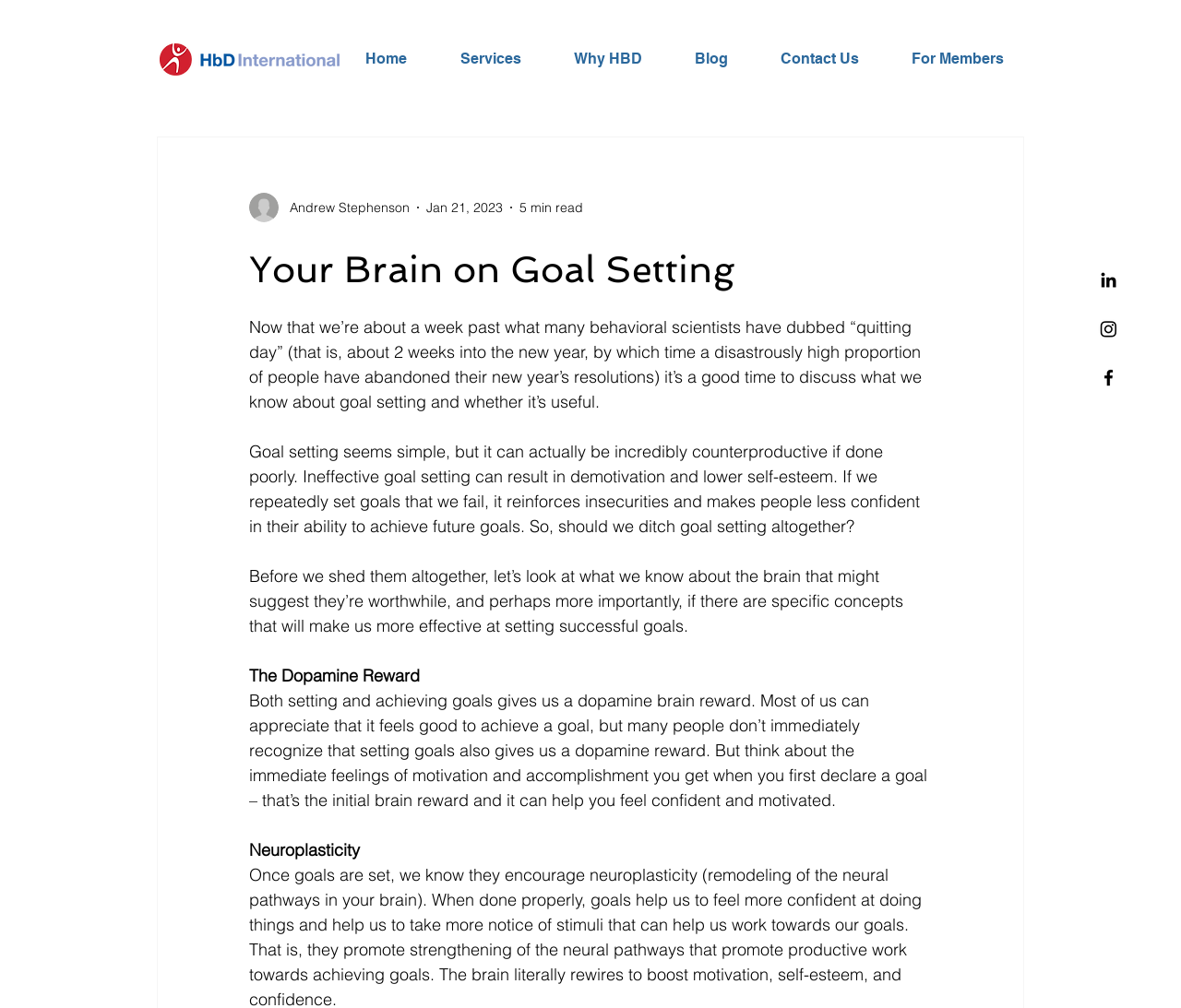Determine the bounding box coordinates for the clickable element to execute this instruction: "Check the Facebook link". Provide the coordinates as four float numbers between 0 and 1, i.e., [left, top, right, bottom].

[0.93, 0.364, 0.948, 0.385]